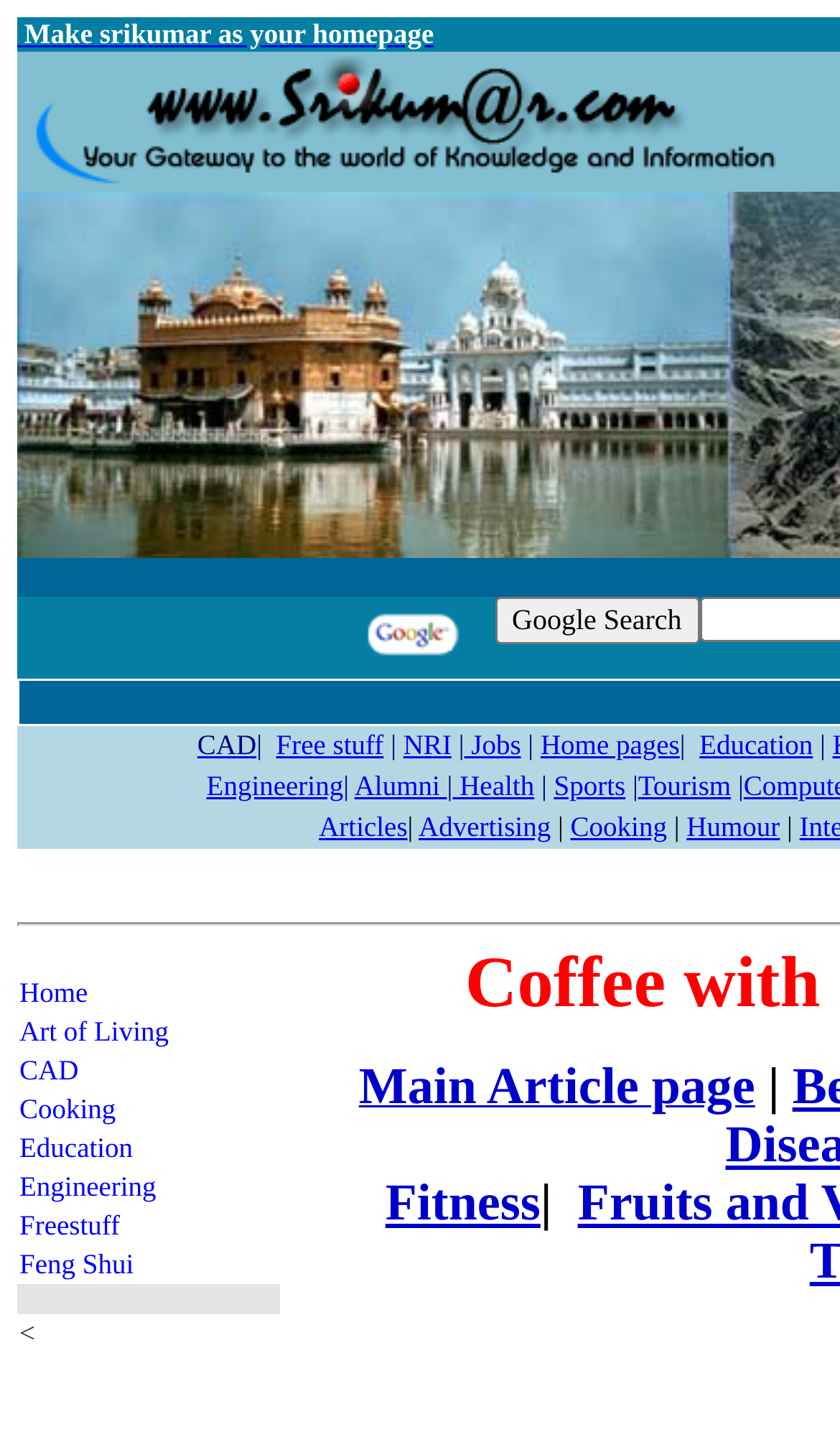Produce a meticulous description of the webpage.

This webpage appears to be a personalized homepage with various links and categories organized in a grid-like structure. At the top, there is a link to "Make srikumar as your homepage" accompanied by an image. Below this, there are several links to different categories, including "CAD", "Free stuff", "NRI", "Jobs", "Home pages", and "Education", separated by vertical lines.

Further down, there is a table with multiple rows, each containing a link to a specific topic, such as "Home", "Art of Living", "CAD", "Cooking", "Education", "Engineering", "Freestuff", and "Feng Shui". These links are arranged in a grid-like pattern, with each row containing a single link.

On the right side of the page, there are additional links to "Google Search", "Articles", "Advertising", "Cooking", "Humour", and "Fitness", as well as a link to the "Main Article page". The page also features several images, although their content is not specified. Overall, the webpage appears to be a personalized portal with links to various topics and categories.